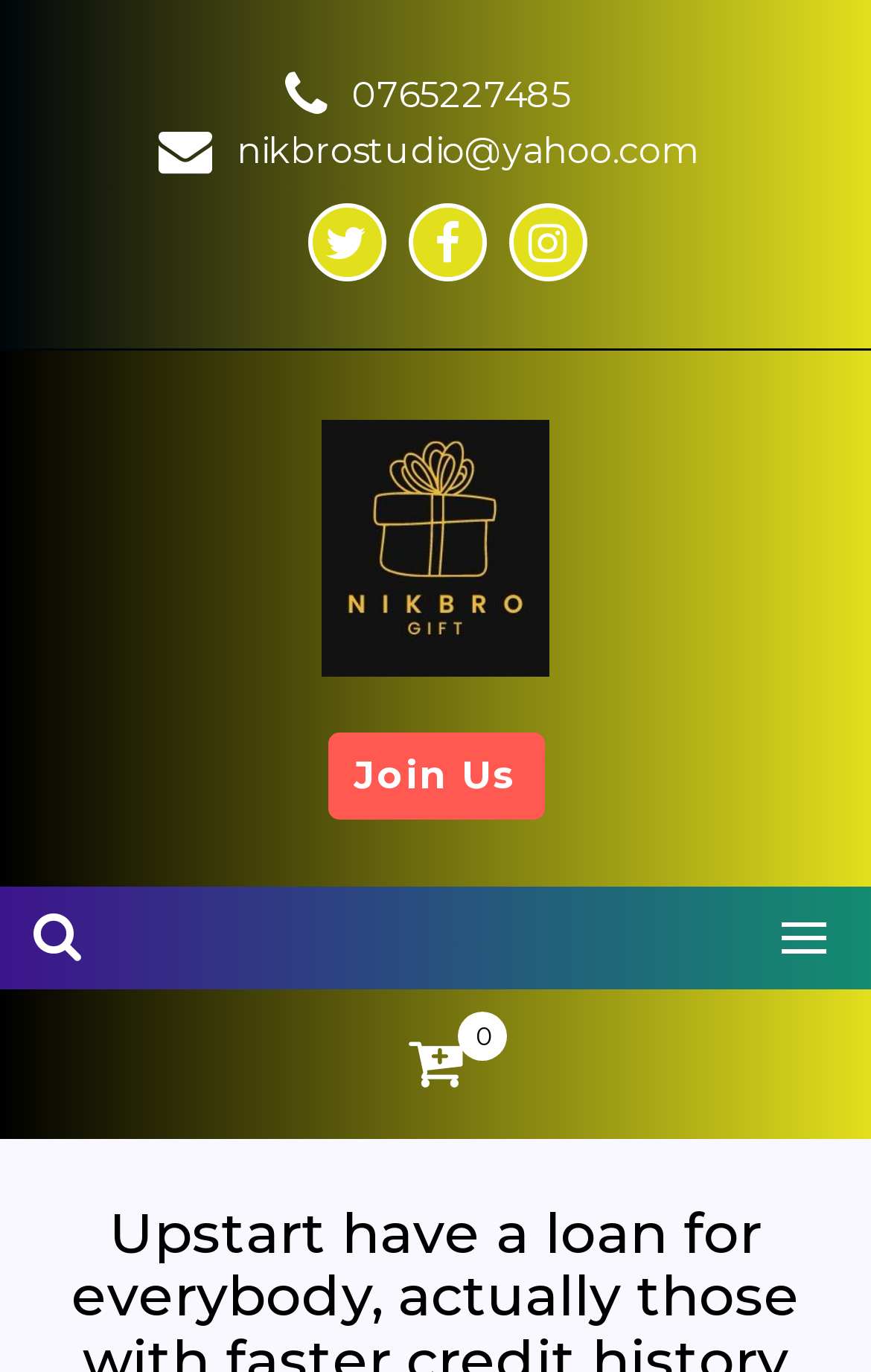Identify and provide the text of the main header on the webpage.

Upstart have a loan for everybody, actually those with faster credit history and you can worst Fico scores